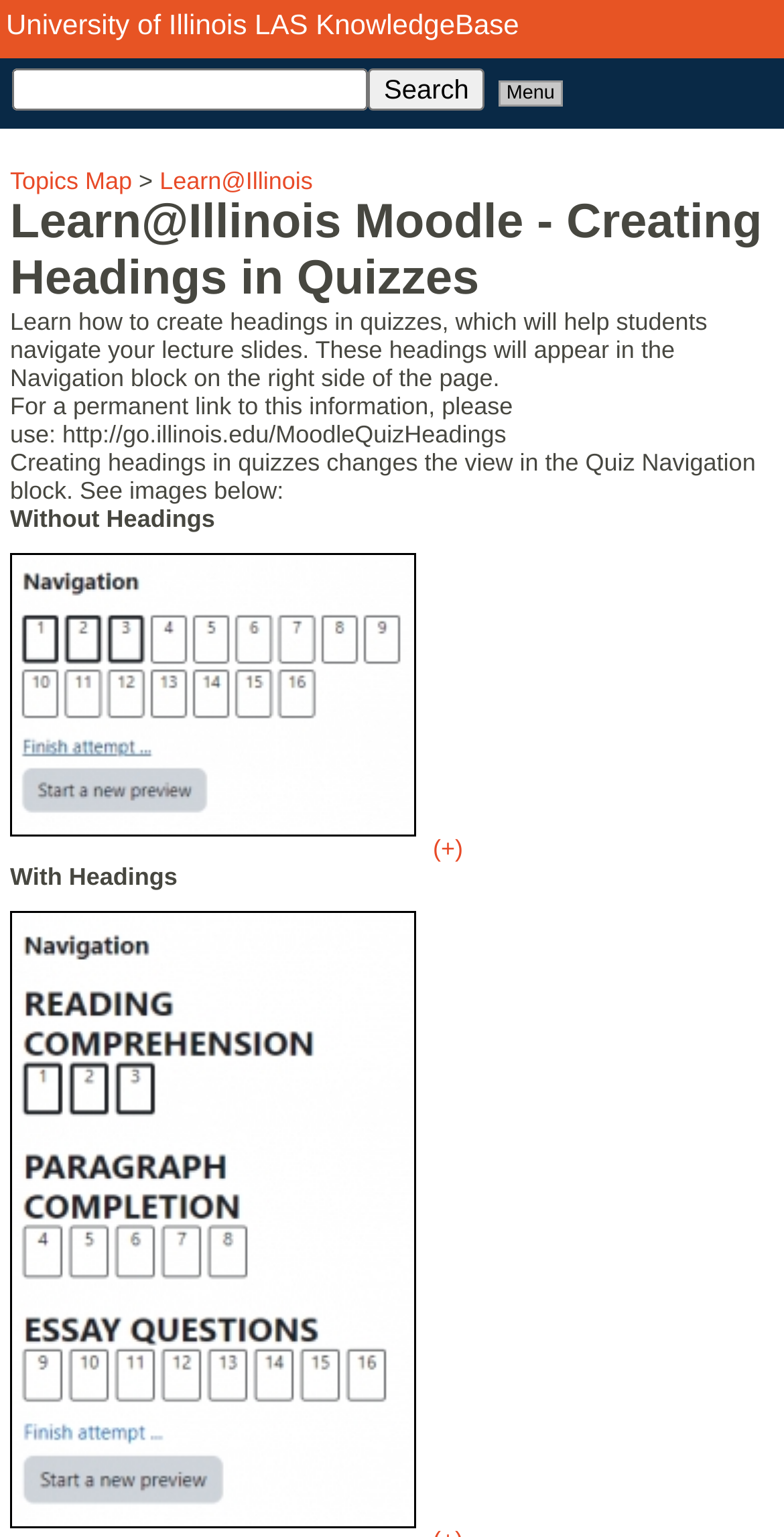Determine the bounding box coordinates for the UI element with the following description: "University of Illinois LAS KnowledgeBase". The coordinates should be four float numbers between 0 and 1, represented as [left, top, right, bottom].

[0.0, 0.005, 1.0, 0.033]